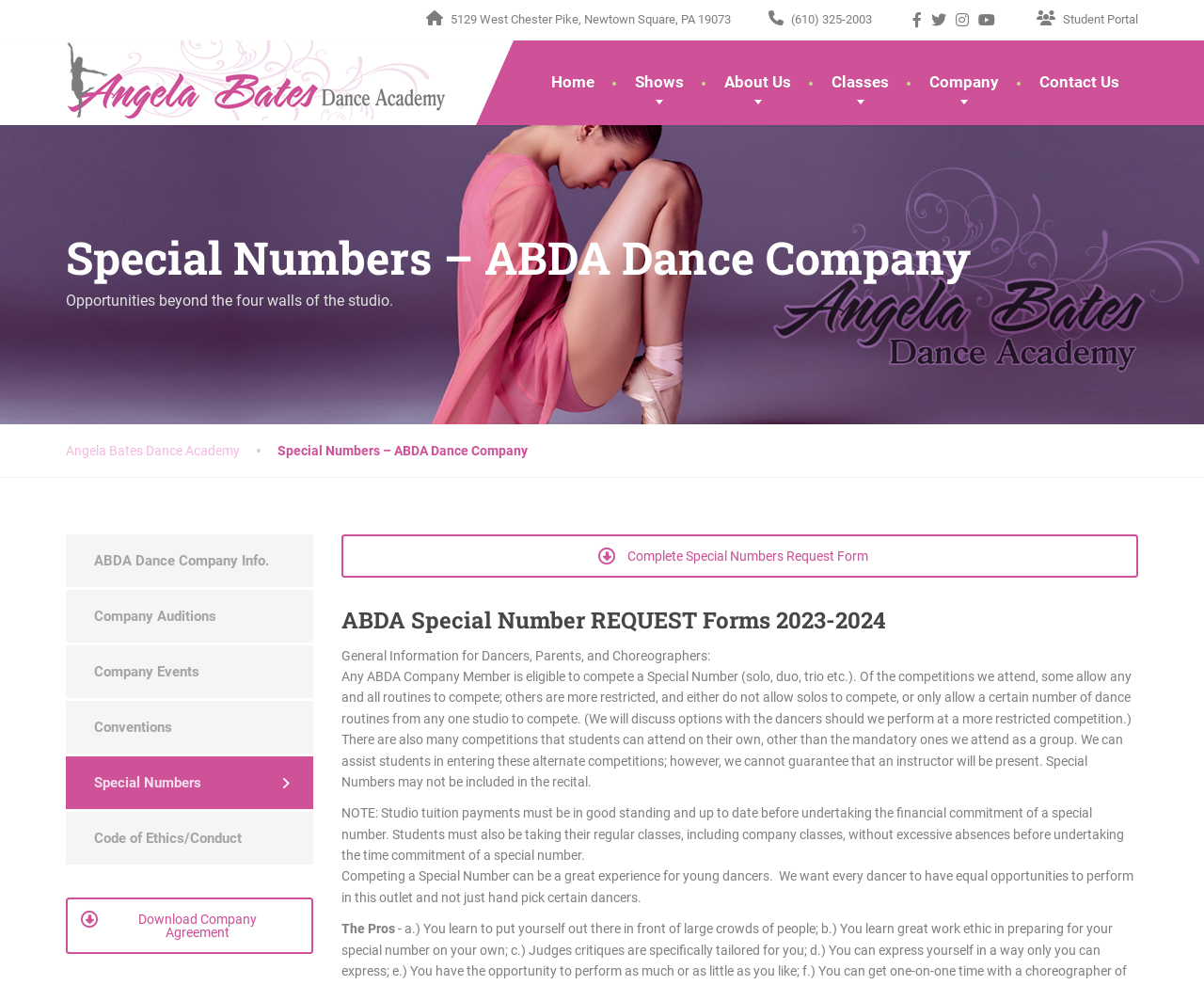Locate the bounding box of the UI element defined by this description: "Opera". The coordinates should be given as four float numbers between 0 and 1, formatted as [left, top, right, bottom].

None